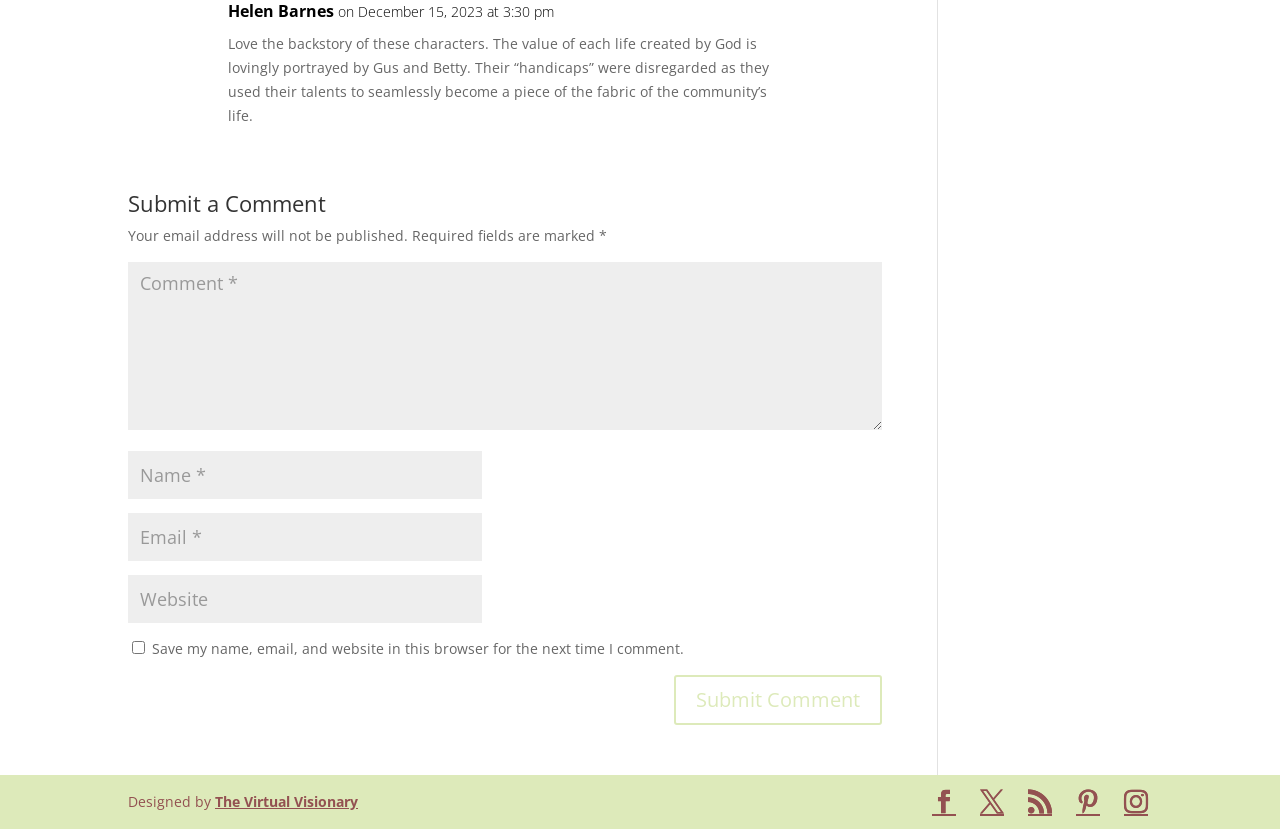Determine the bounding box coordinates of the clickable element necessary to fulfill the instruction: "Write a comment". Provide the coordinates as four float numbers within the 0 to 1 range, i.e., [left, top, right, bottom].

[0.1, 0.316, 0.689, 0.519]